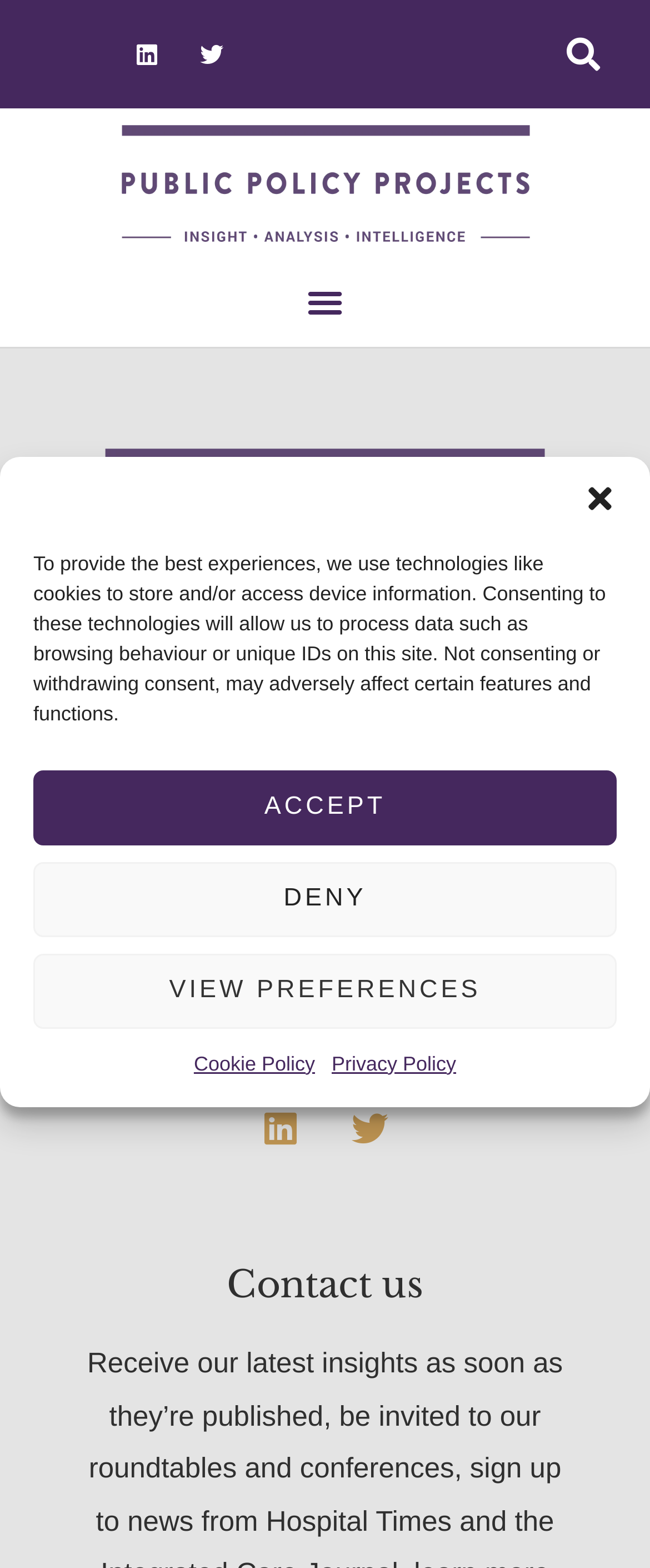Provide the bounding box for the UI element matching this description: "aria-label="Close dialogue"".

[0.897, 0.307, 0.949, 0.328]